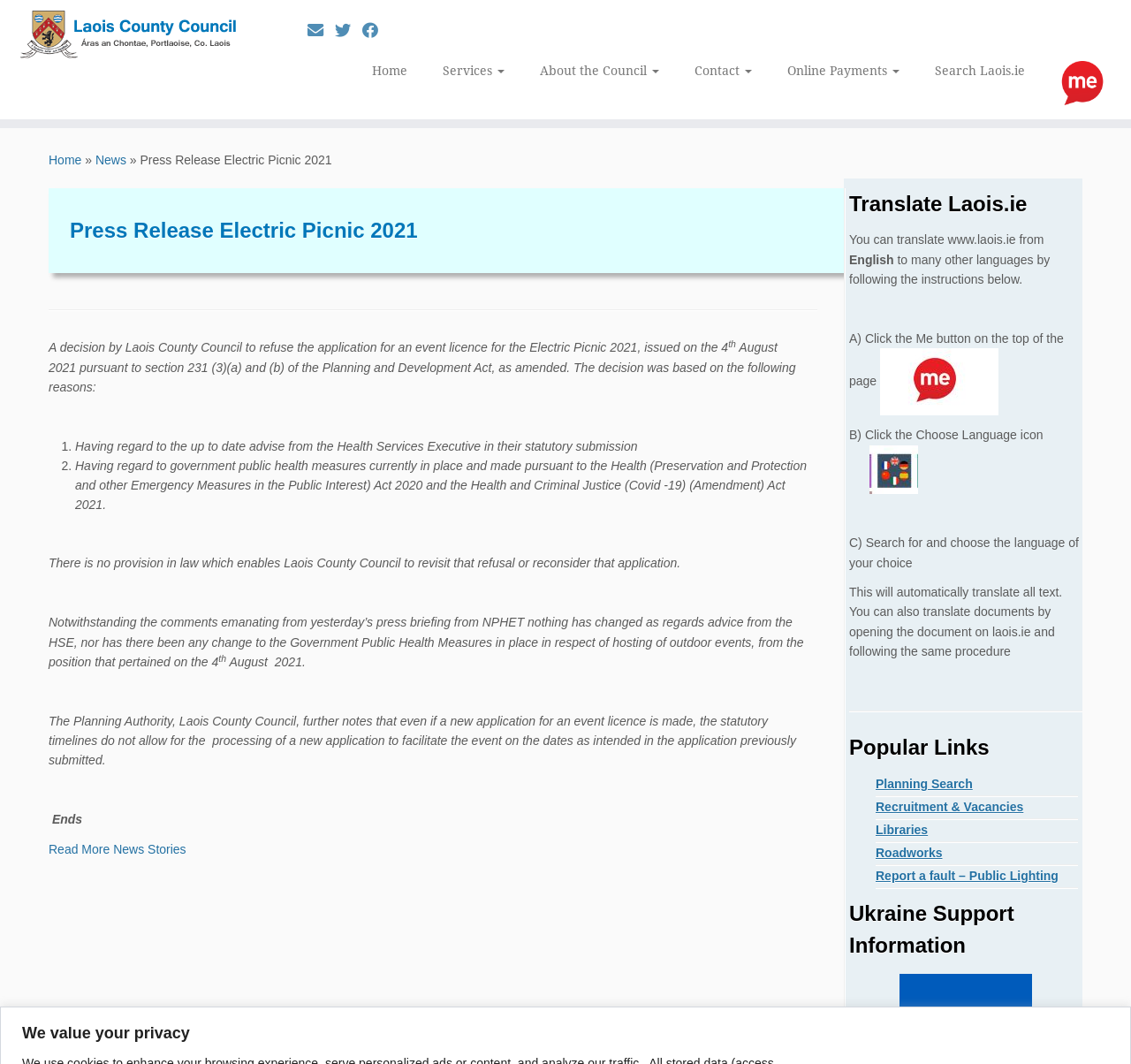Determine the bounding box coordinates for the UI element with the following description: "Read More News Stories". The coordinates should be four float numbers between 0 and 1, represented as [left, top, right, bottom].

[0.043, 0.791, 0.165, 0.805]